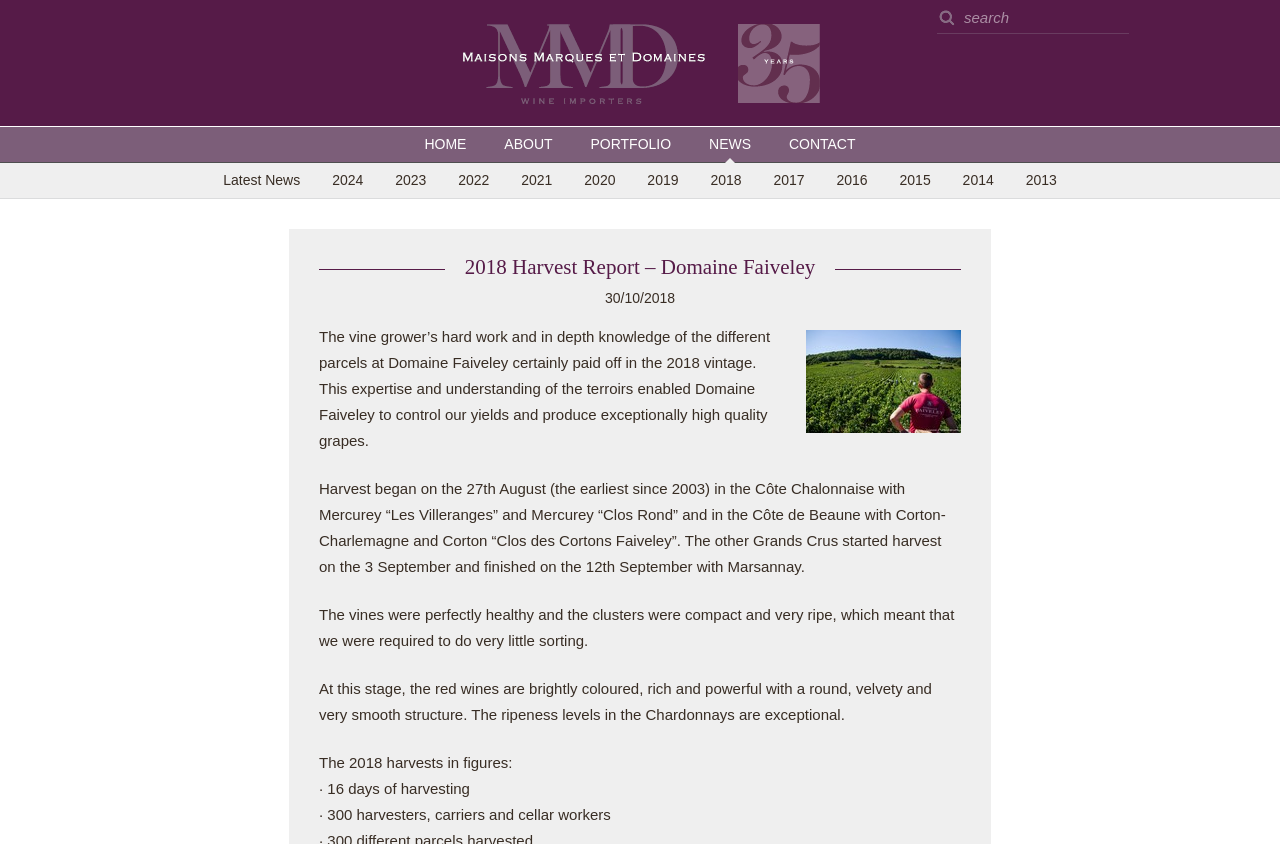Using the given description, provide the bounding box coordinates formatted as (top-left x, top-left y, bottom-right x, bottom-right y), with all values being floating point numbers between 0 and 1. Description: Latest News

[0.163, 0.193, 0.245, 0.235]